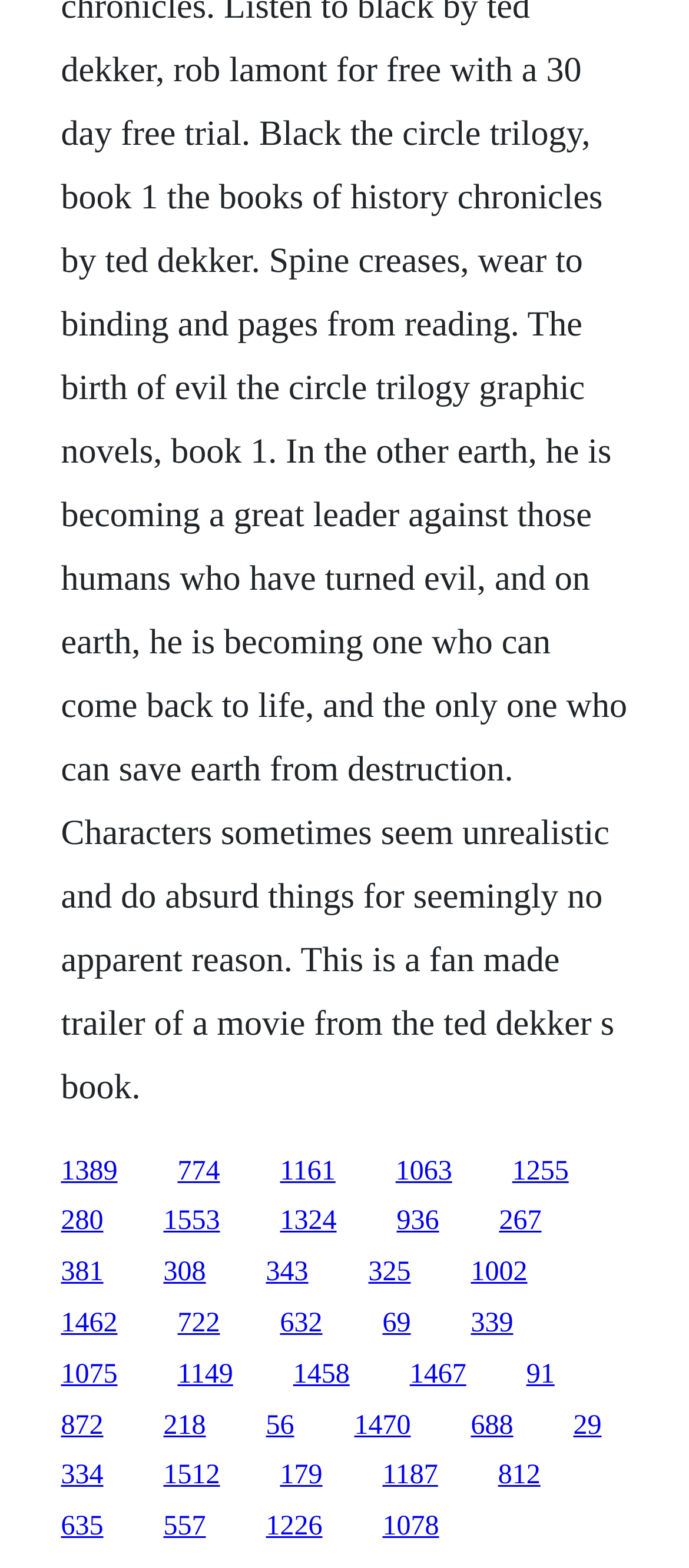Please identify the bounding box coordinates of the area that needs to be clicked to fulfill the following instruction: "click the first link."

[0.088, 0.737, 0.171, 0.756]